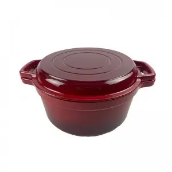Review the image closely and give a comprehensive answer to the question: How many handles does the pot have?

According to the caption, the pot has dual handles on either side, which implies that it has a total of two handles.